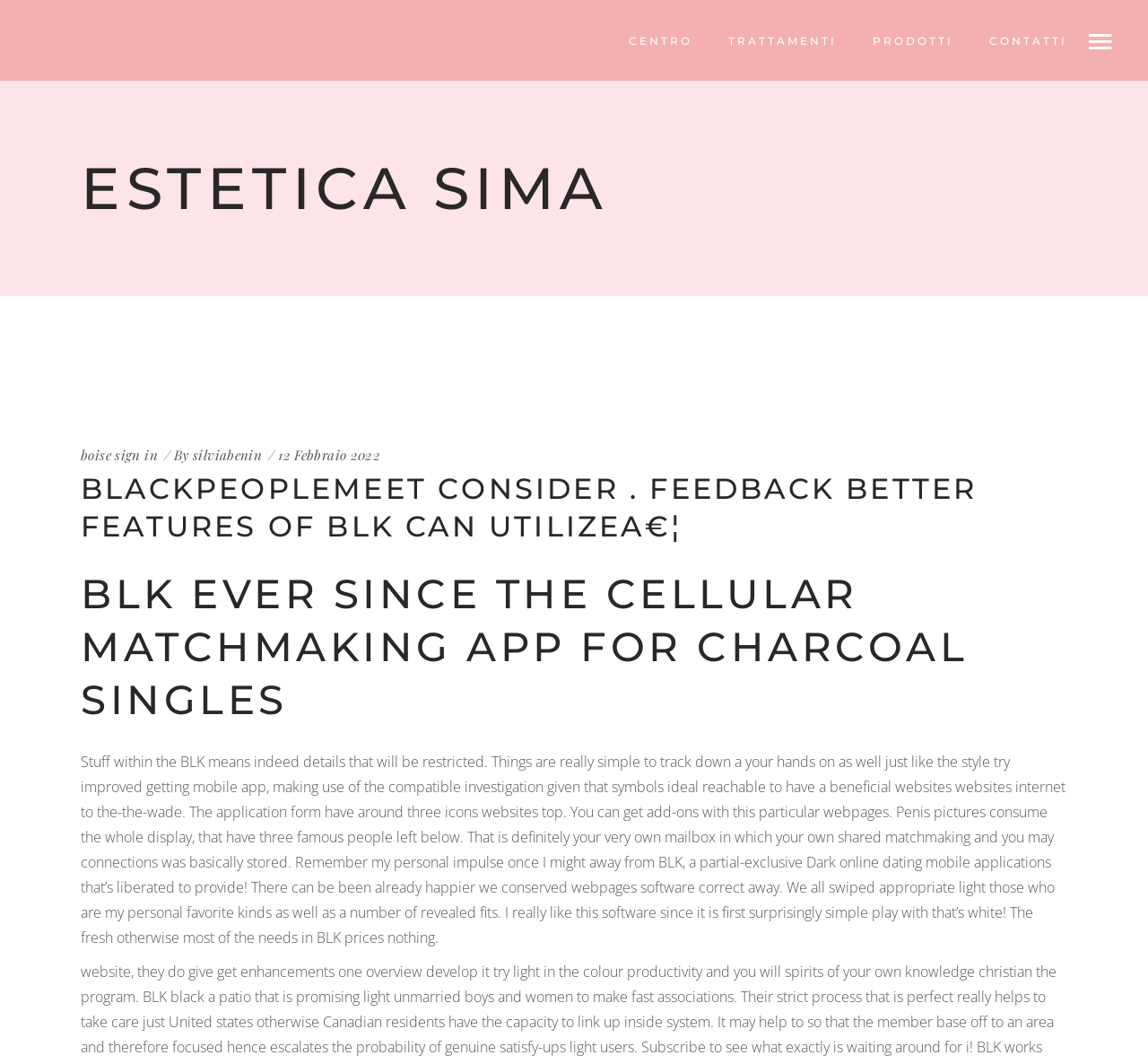What is the name of the website?
Please answer the question with a detailed and comprehensive explanation.

I determined the answer by looking at the logo at the top left corner of the webpage, which has the text 'BlackPeopleMeet'.